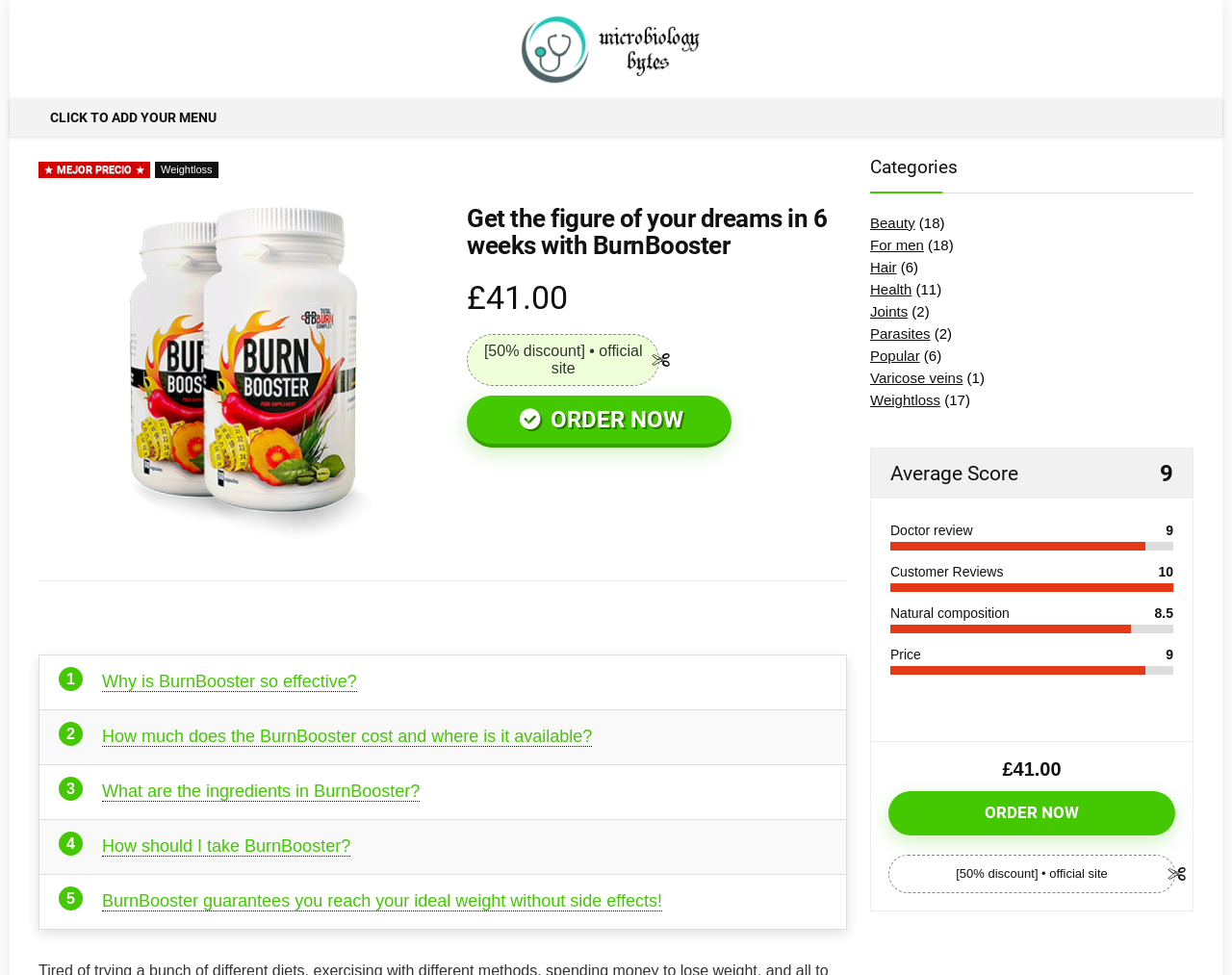Please find the bounding box coordinates of the element that needs to be clicked to perform the following instruction: "Order now". The bounding box coordinates should be four float numbers between 0 and 1, represented as [left, top, right, bottom].

[0.379, 0.405, 0.594, 0.459]